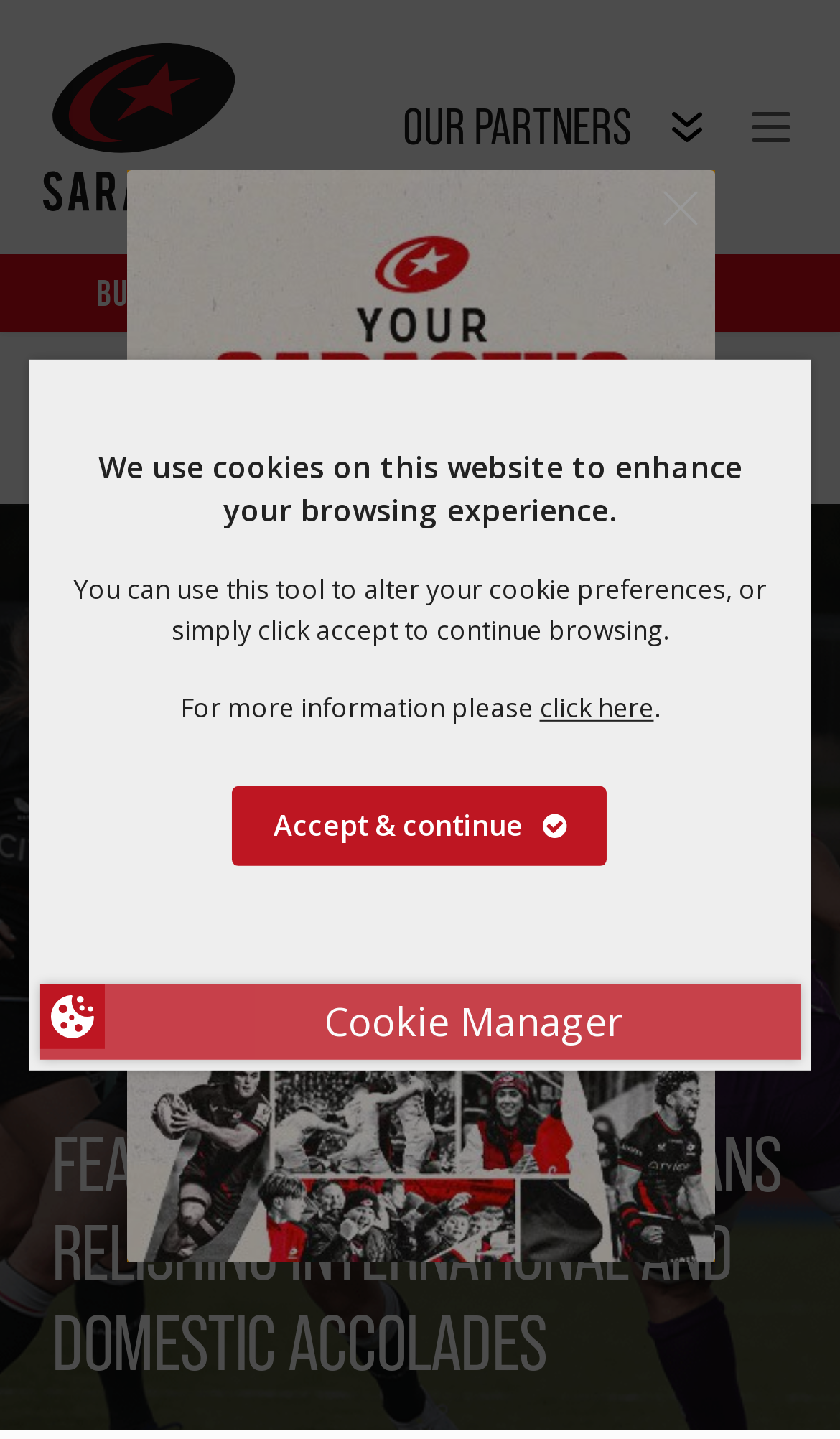Identify the bounding box coordinates necessary to click and complete the given instruction: "View the Website Banner V5 Rw".

[0.051, 0.26, 0.949, 0.381]